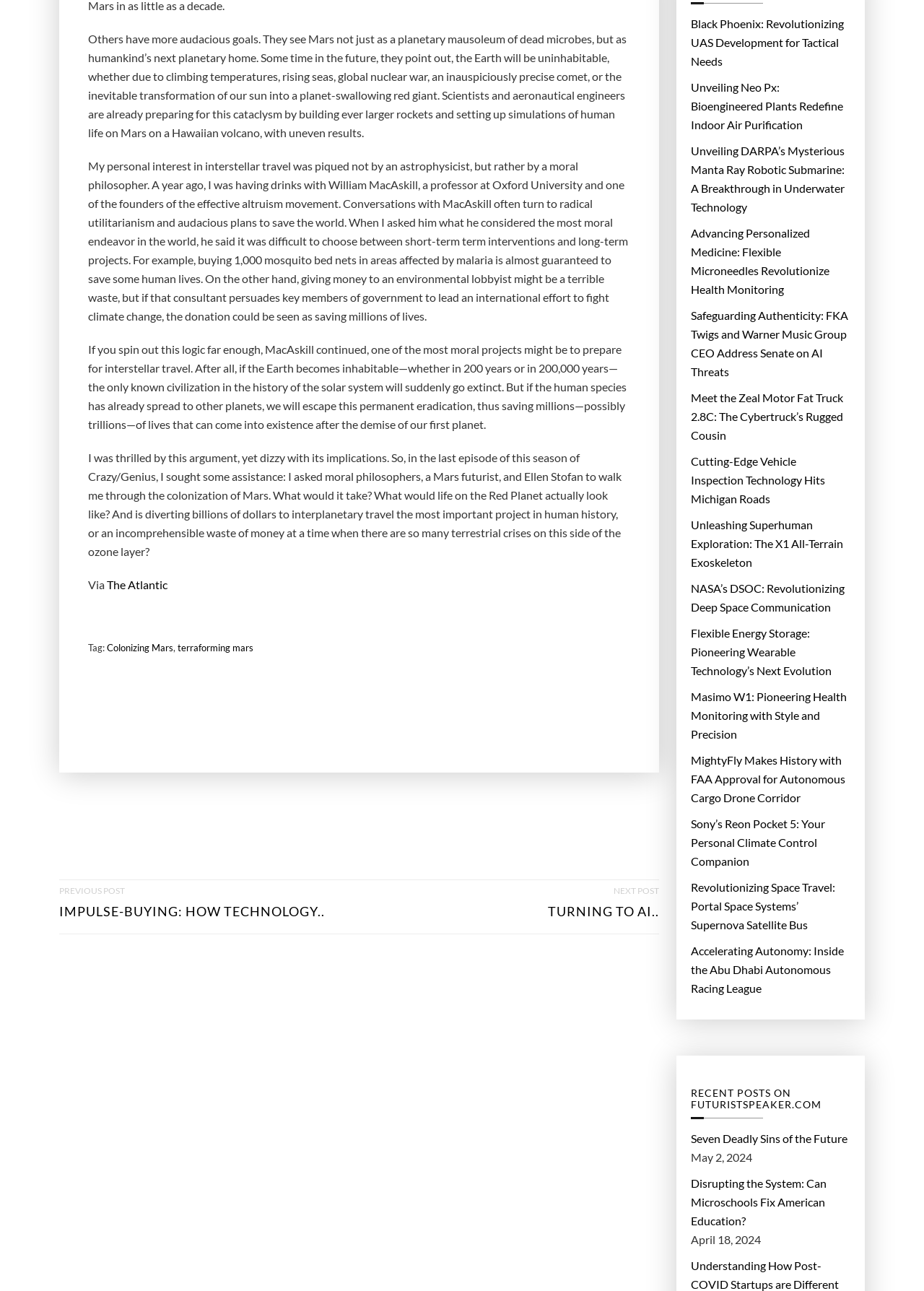Show the bounding box coordinates of the element that should be clicked to complete the task: "Visit the previous post about Impulse-Buying".

[0.064, 0.682, 0.352, 0.723]